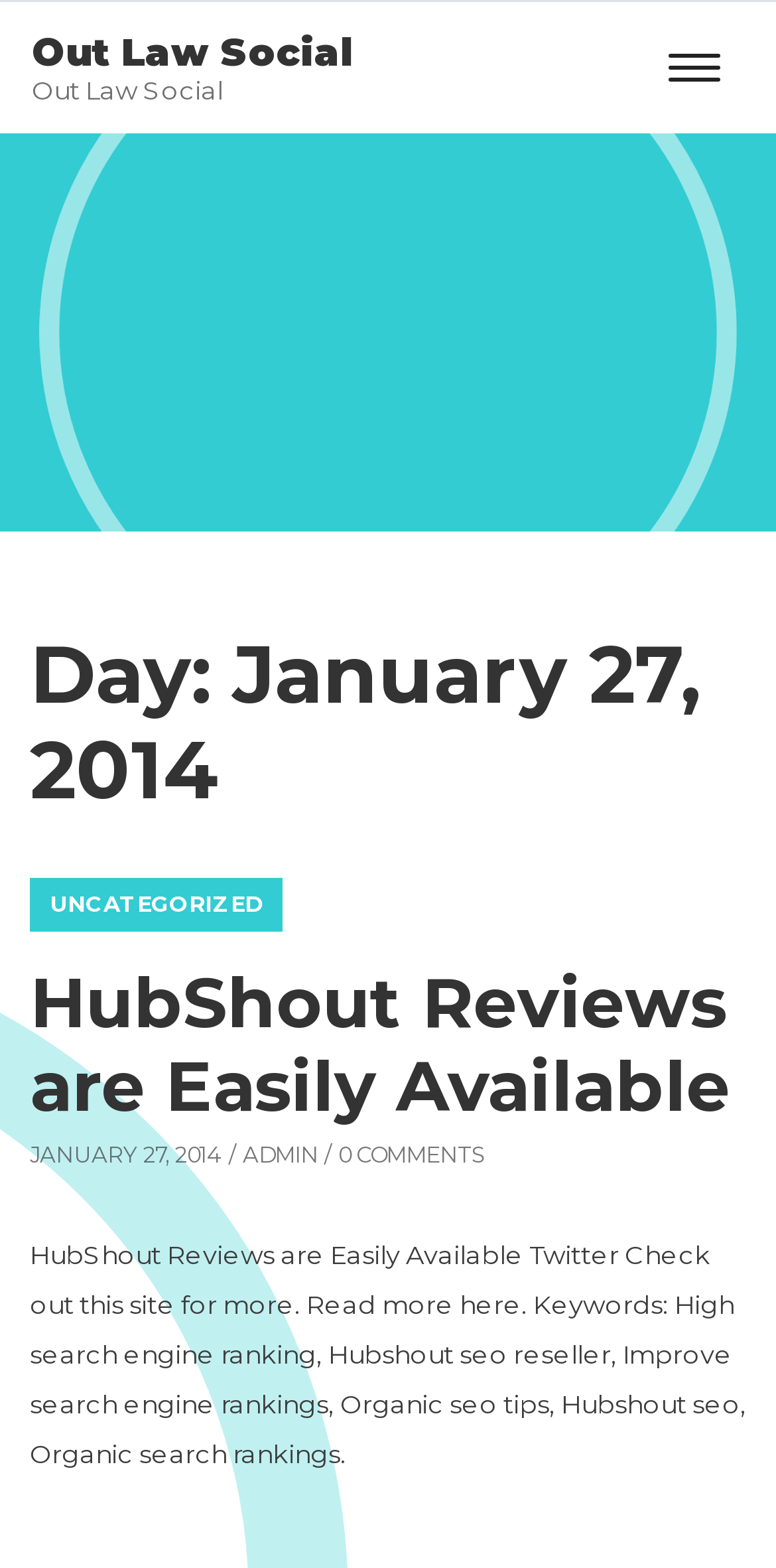How many comments are there on the post?
Examine the webpage screenshot and provide an in-depth answer to the question.

The number of comments is mentioned in the static text '/ 0 COMMENTS'.